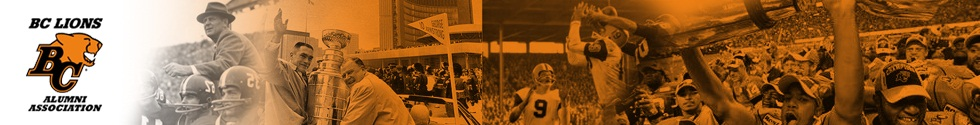Please study the image and answer the question comprehensively:
What is depicted in the logo?

The logo features a stylized lion's head alongside bold text that reads 'BC LIONS ALUMNI ASSOCIATION', which represents the team's name and identity.